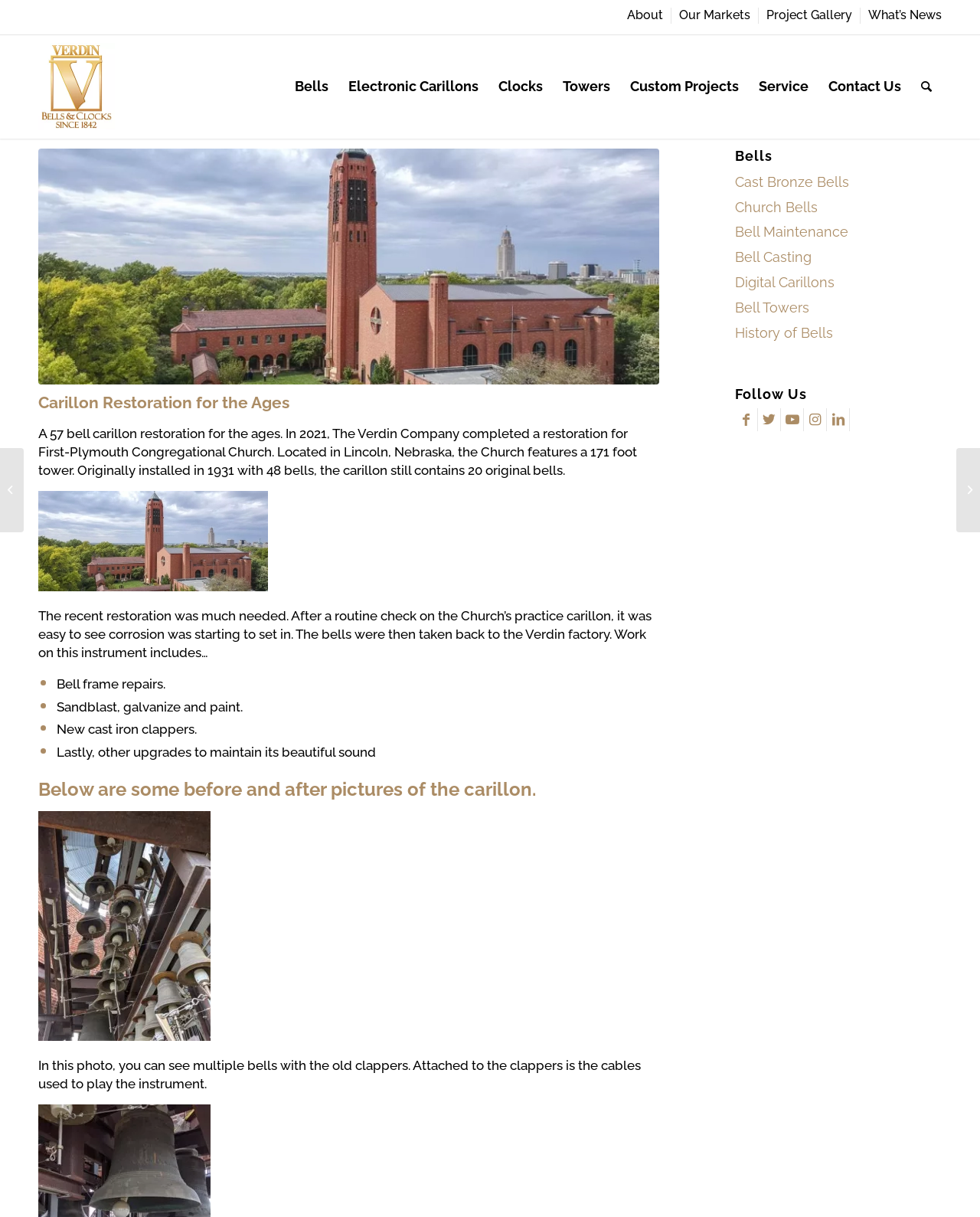Identify the coordinates of the bounding box for the element that must be clicked to accomplish the instruction: "Click on About".

[0.632, 0.006, 0.685, 0.019]